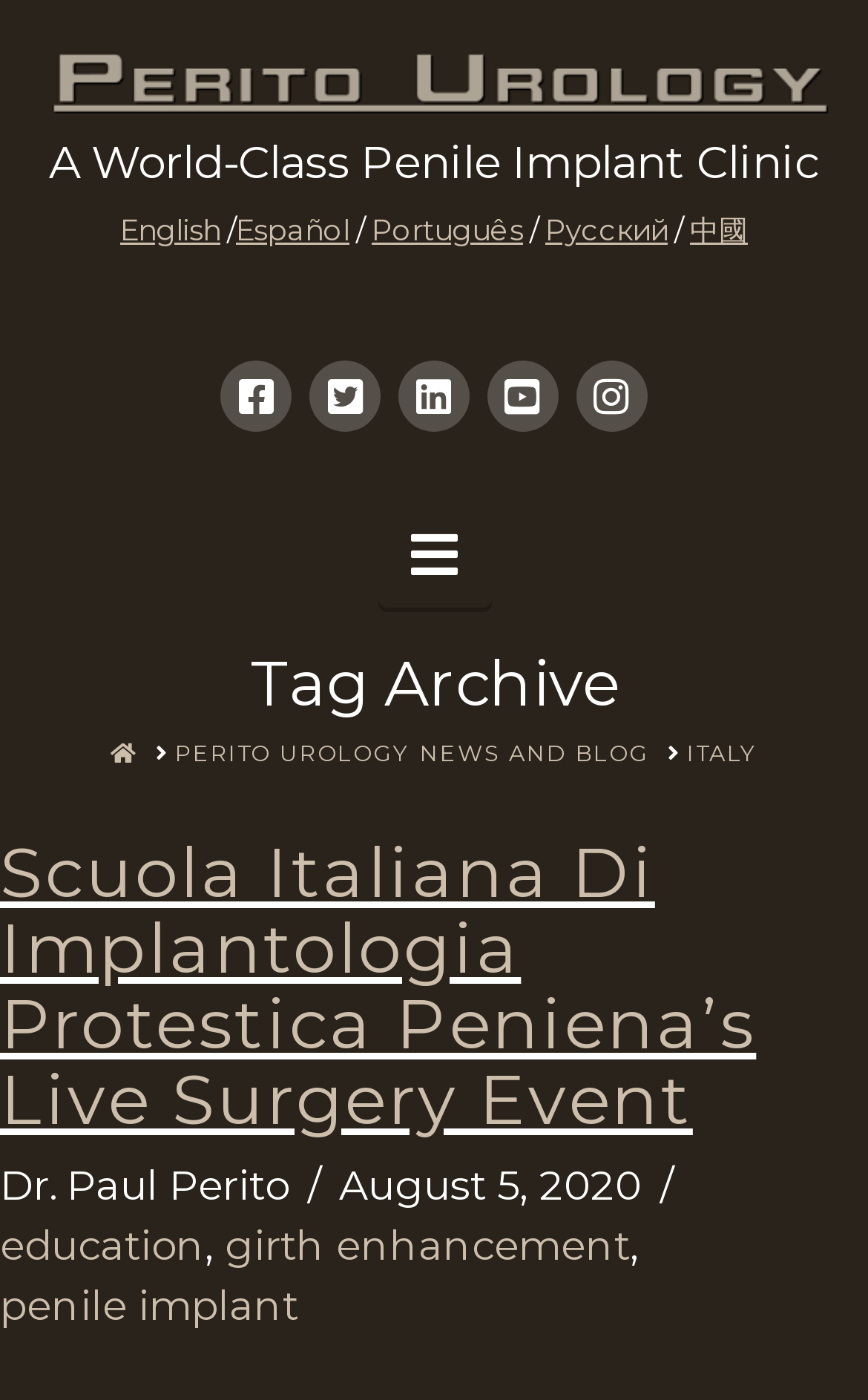Kindly determine the bounding box coordinates of the area that needs to be clicked to fulfill this instruction: "Read Scuola Italiana Di Implantologia Protestica Peniena’s Live Surgery Event".

[0.0, 0.593, 0.871, 0.815]